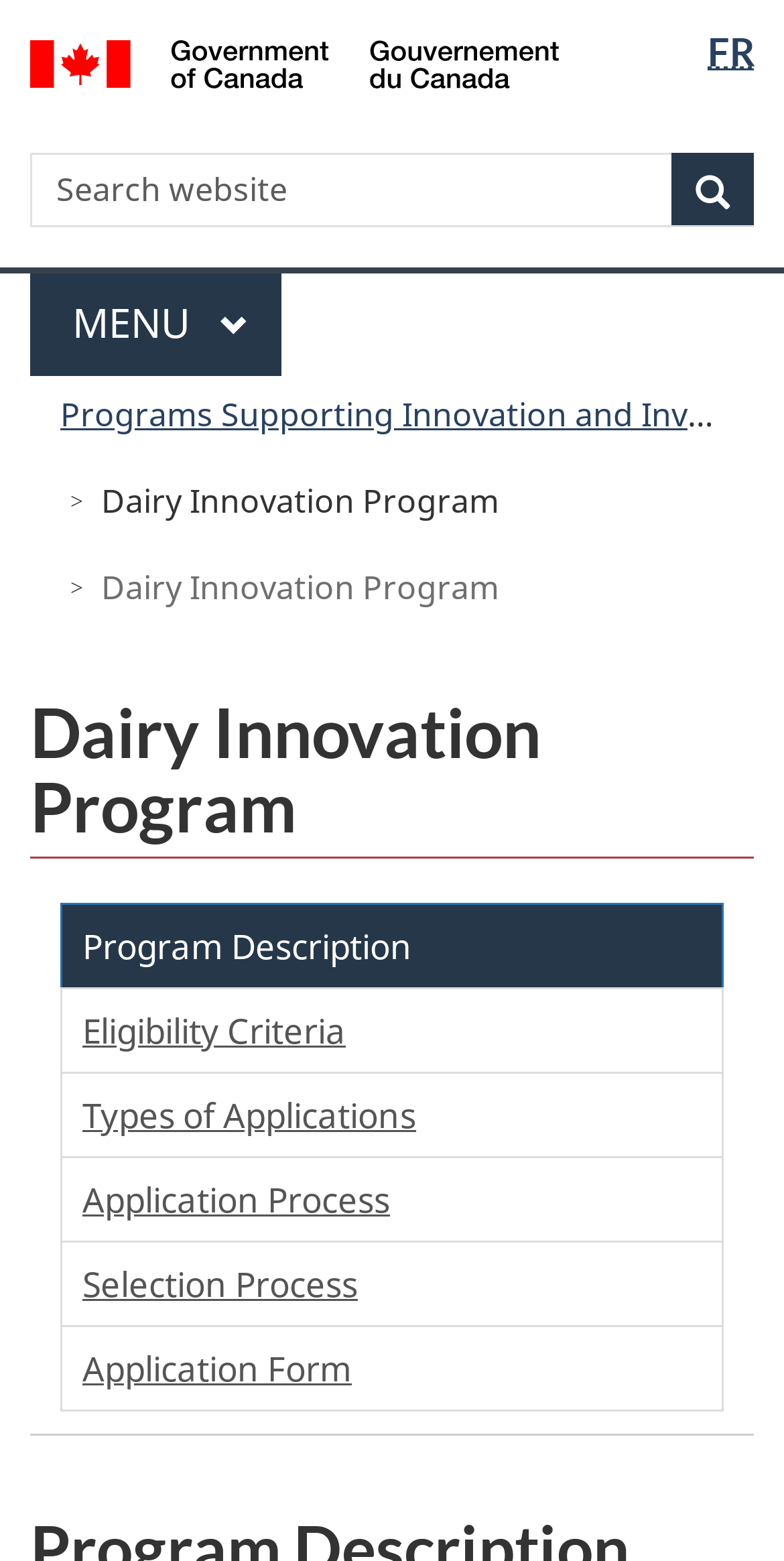Please locate the bounding box coordinates of the region I need to click to follow this instruction: "Go to program description".

[0.077, 0.578, 0.923, 0.632]